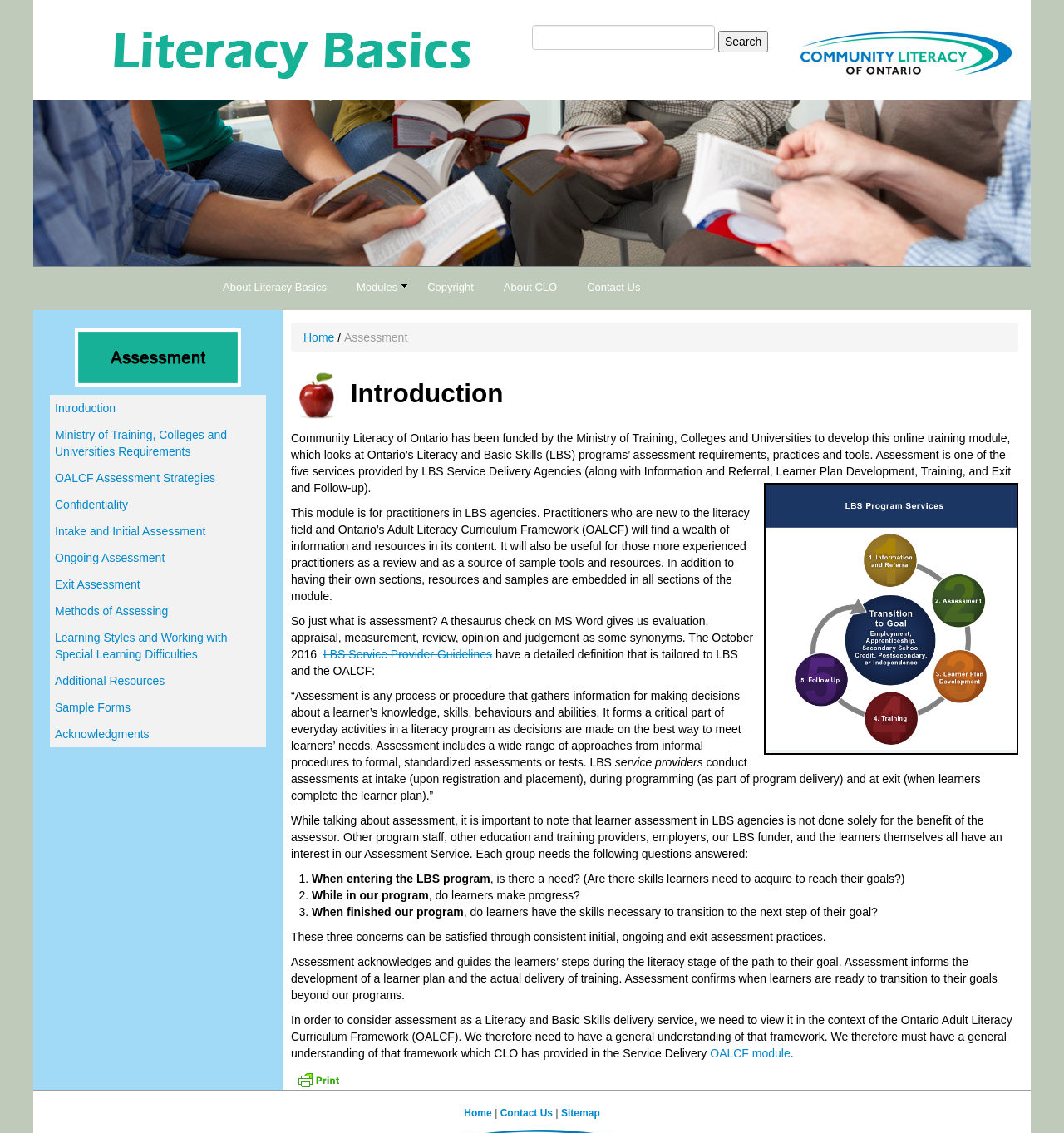Utilize the information from the image to answer the question in detail:
What is the image beside the 'Introduction' heading?

The image beside the 'Introduction' heading is an 'apple' icon, which is likely used to visually represent the introduction or beginning of the content.